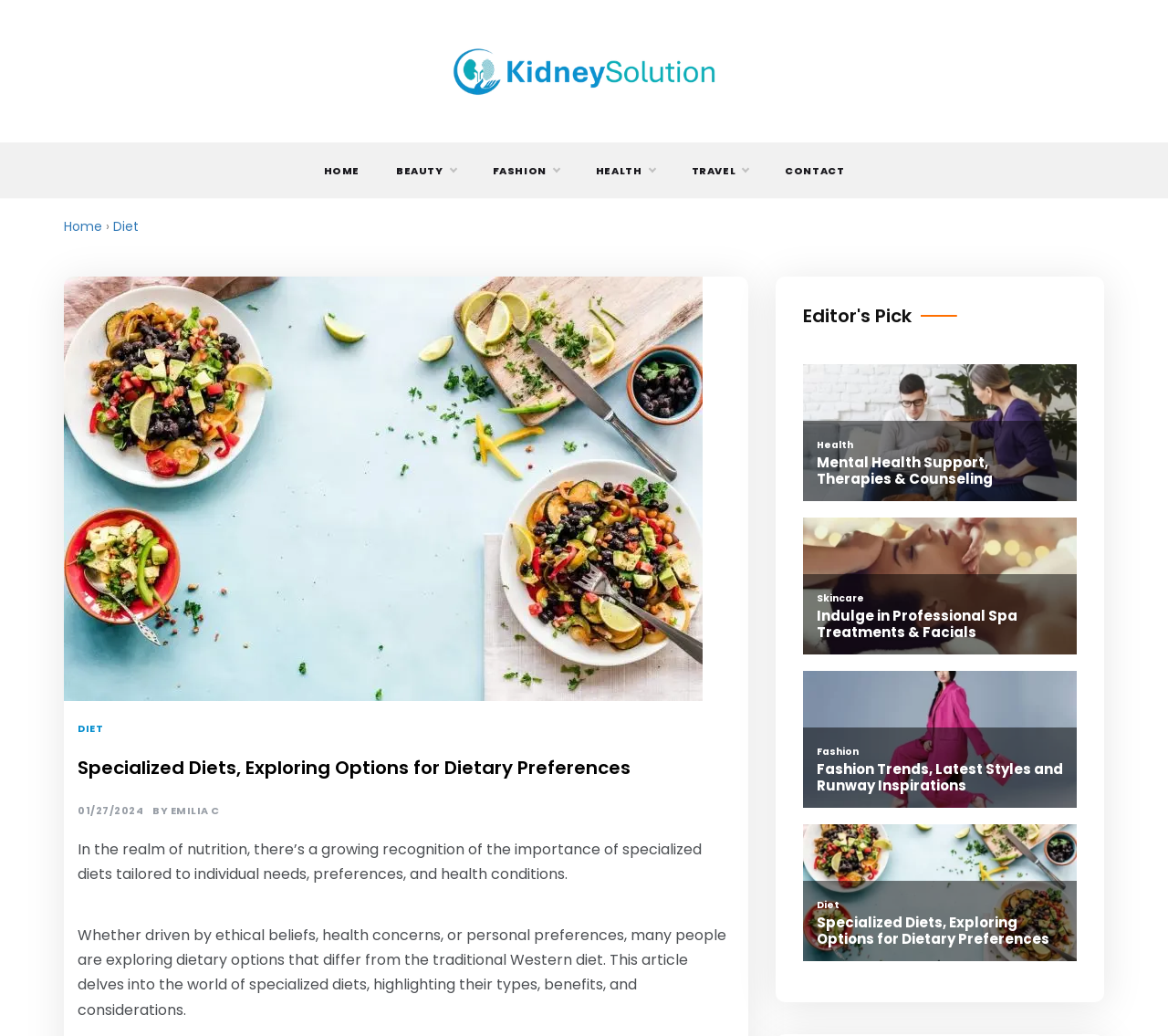What are the categories listed in the navigation menu?
Please answer the question with as much detail as possible using the screenshot.

The navigation menu is located at the top of the webpage, and it lists several categories, including 'Home', 'Beauty', 'Fashion', 'Health', 'Travel', and 'Contact'. These categories are represented as links.